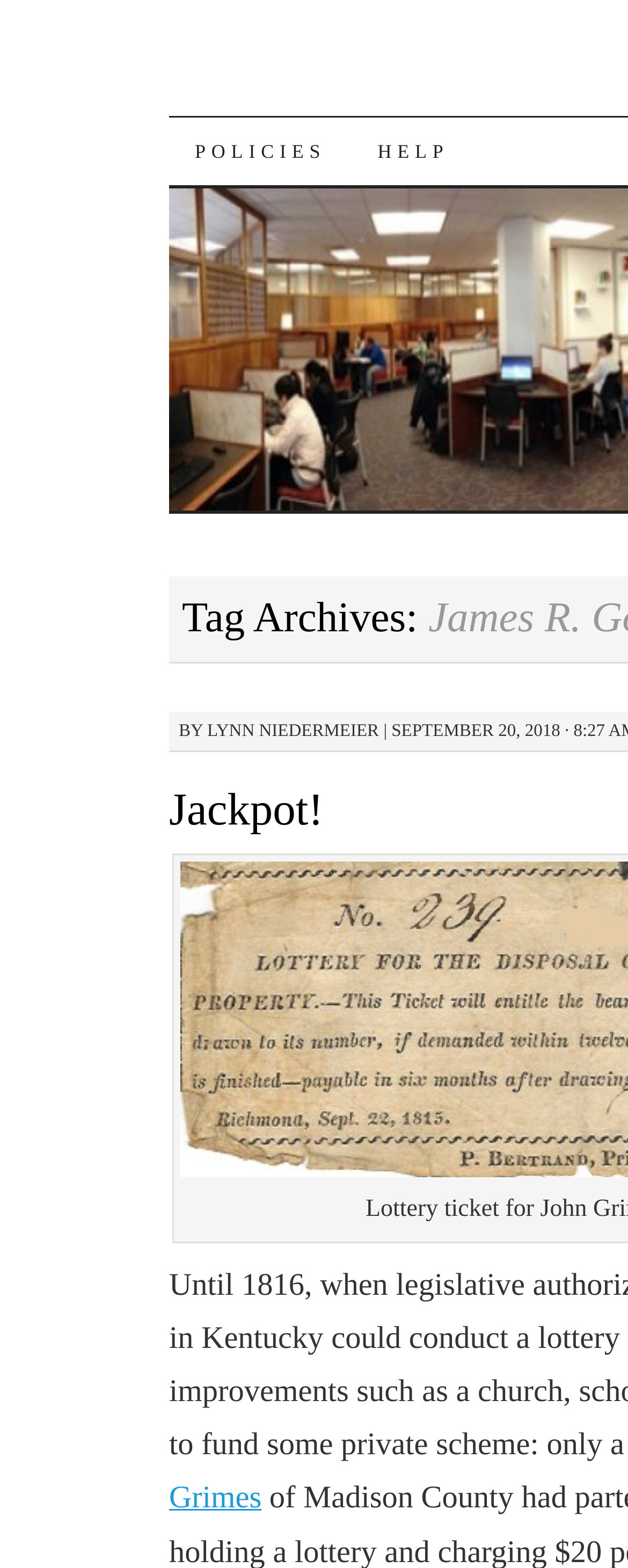Using the description: "Bradley M. CollinsP.A.", identify the bounding box of the corresponding UI element in the screenshot.

None